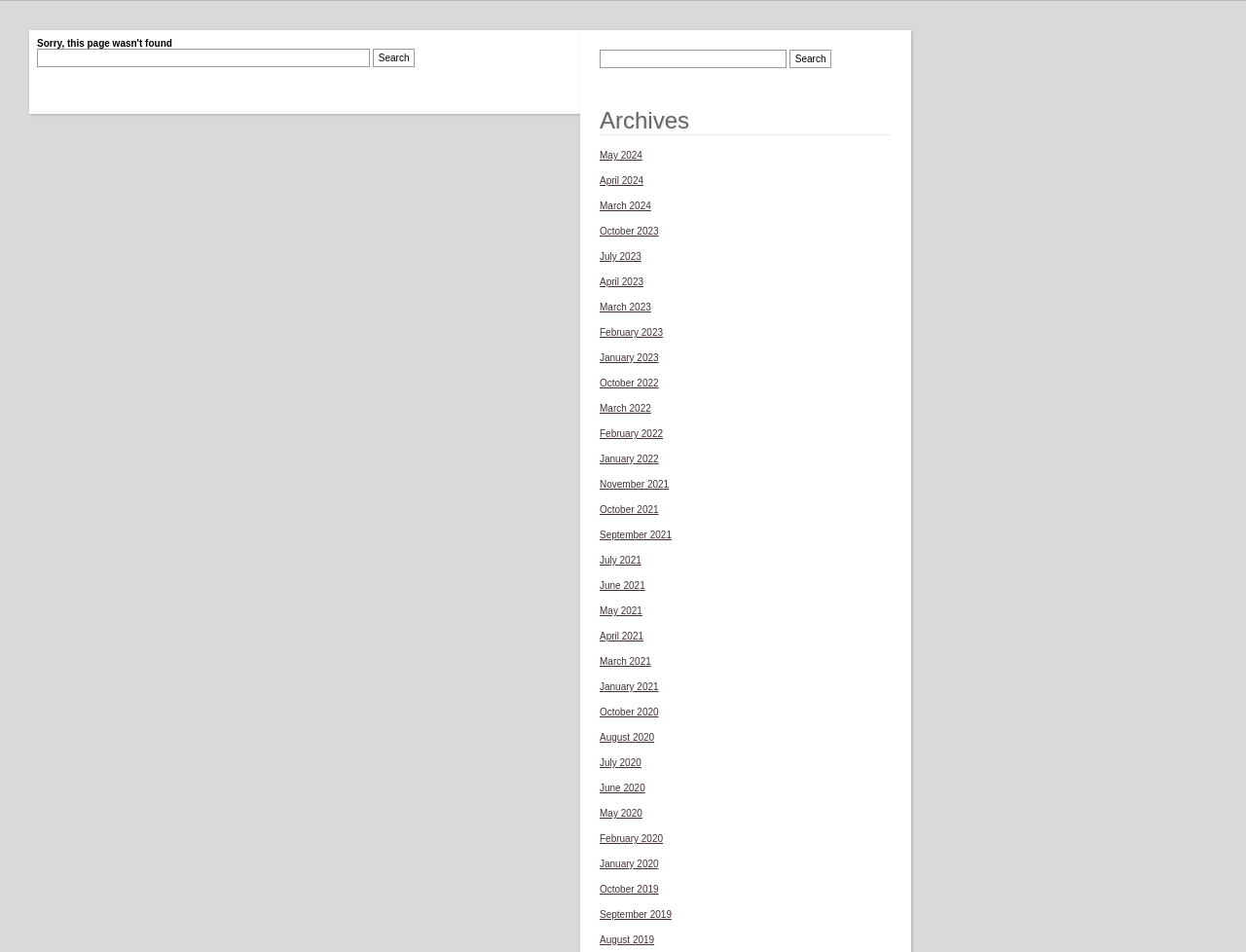Give the bounding box coordinates for the element described by: "May 2021".

[0.481, 0.636, 0.516, 0.647]